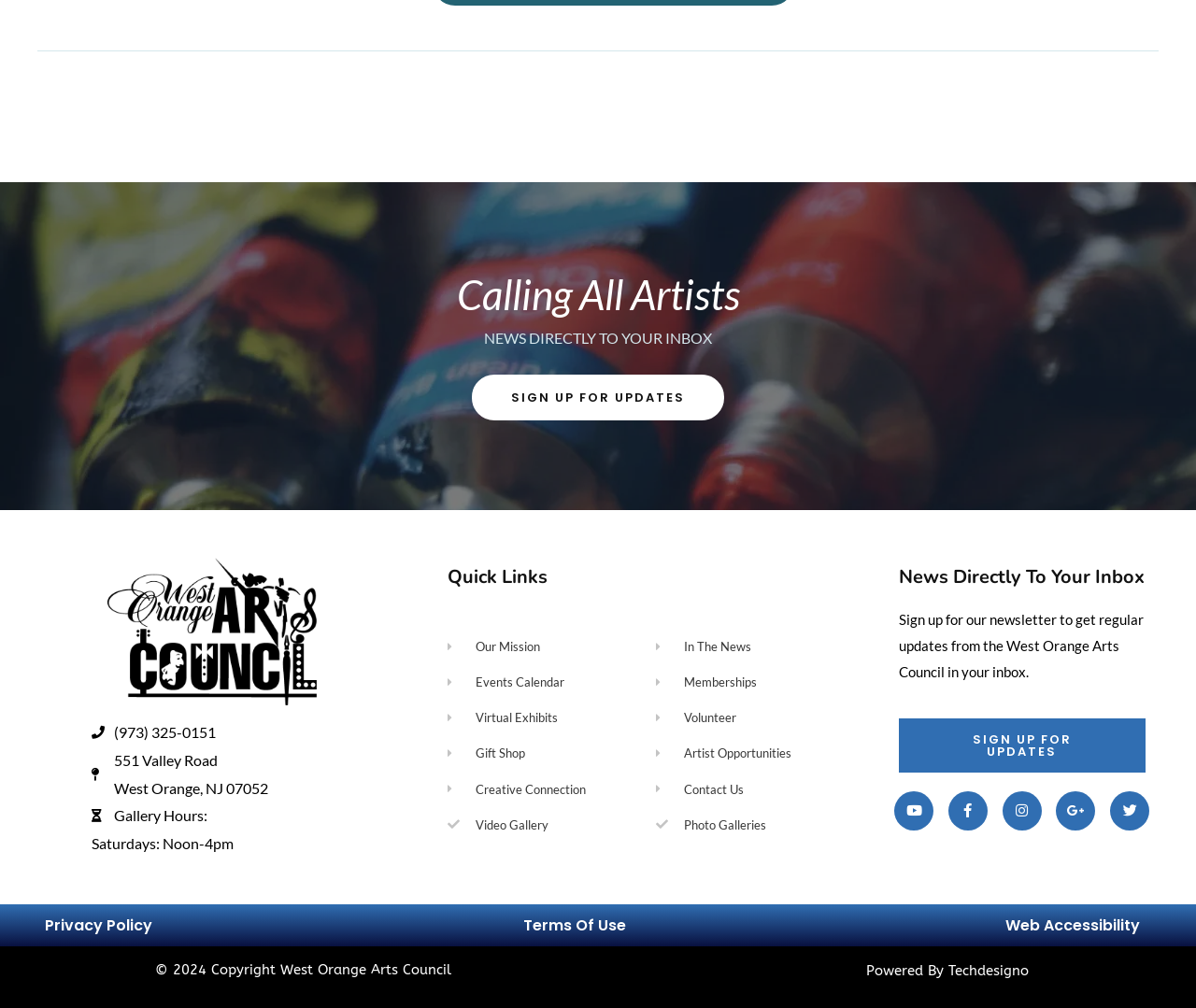Find the bounding box coordinates of the element you need to click on to perform this action: 'Read the privacy policy'. The coordinates should be represented by four float values between 0 and 1, in the format [left, top, right, bottom].

[0.037, 0.907, 0.127, 0.929]